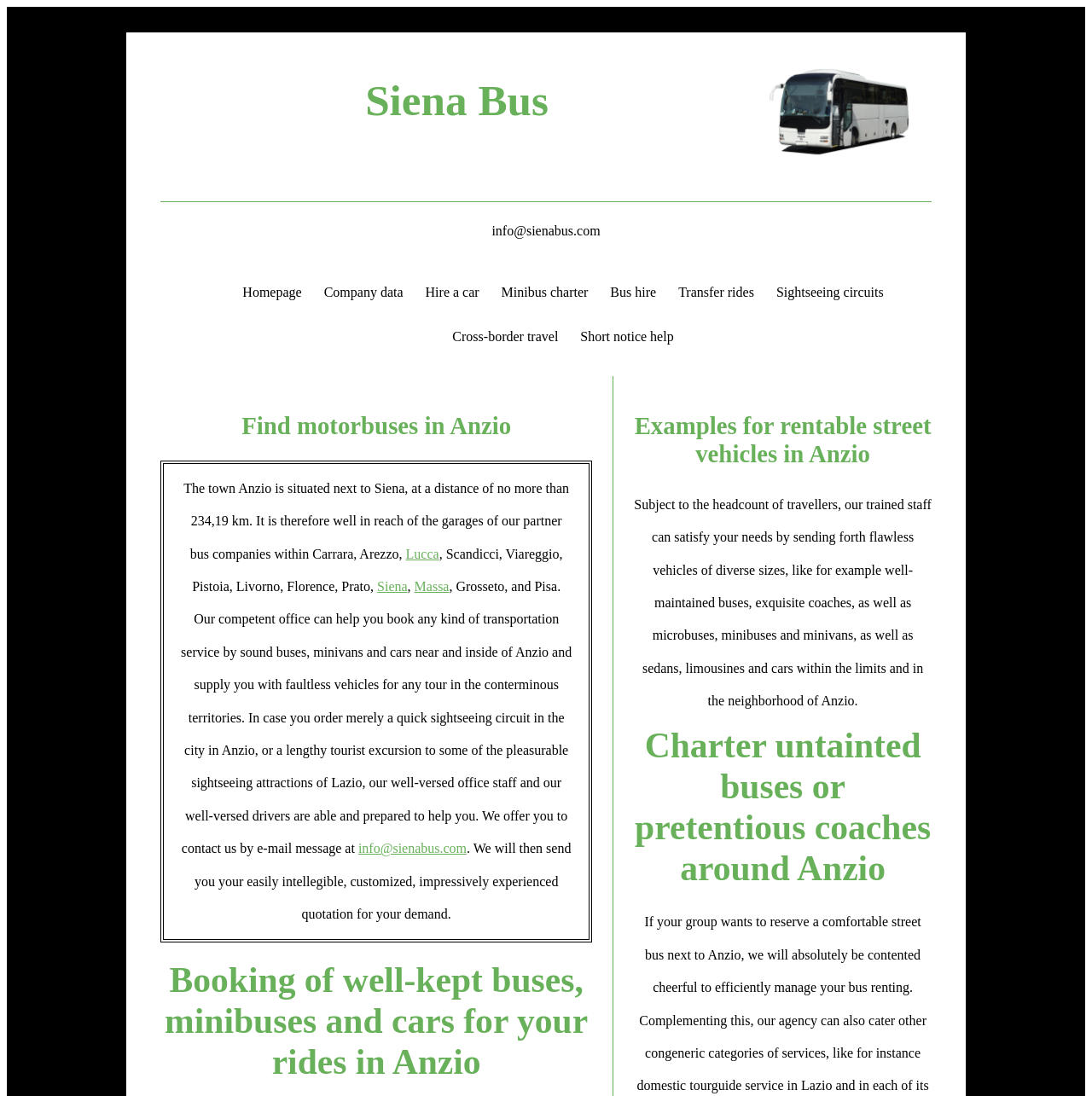Find the bounding box coordinates of the clickable region needed to perform the following instruction: "Explore 'Sightseeing circuits'". The coordinates should be provided as four float numbers between 0 and 1, i.e., [left, top, right, bottom].

[0.703, 0.248, 0.817, 0.286]